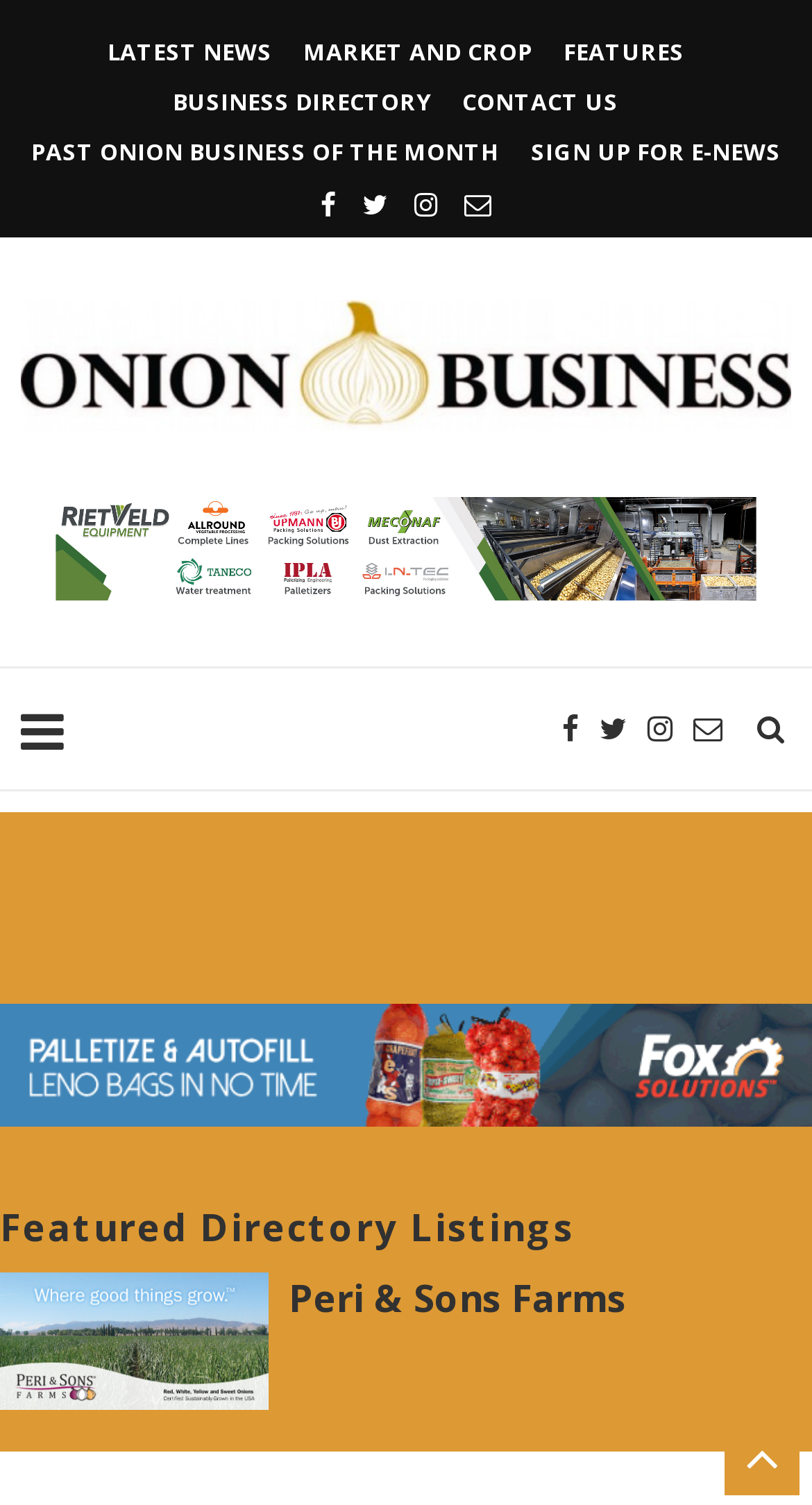Please answer the following query using a single word or phrase: 
How many social media links are there?

4